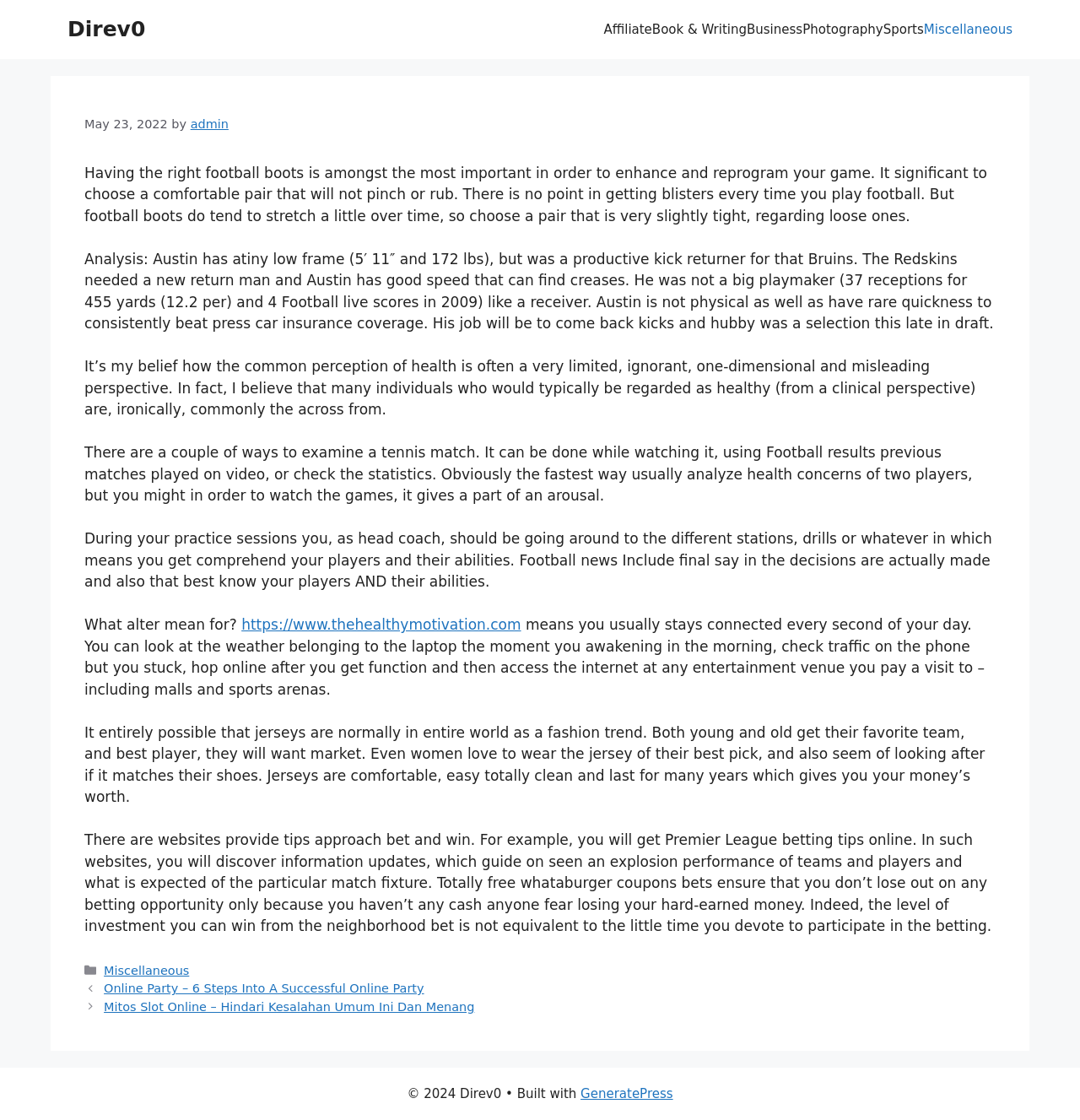Locate the bounding box coordinates of the area where you should click to accomplish the instruction: "Go to the 'Online Party – 6 Steps Into A Successful Online Party' post".

[0.096, 0.877, 0.393, 0.889]